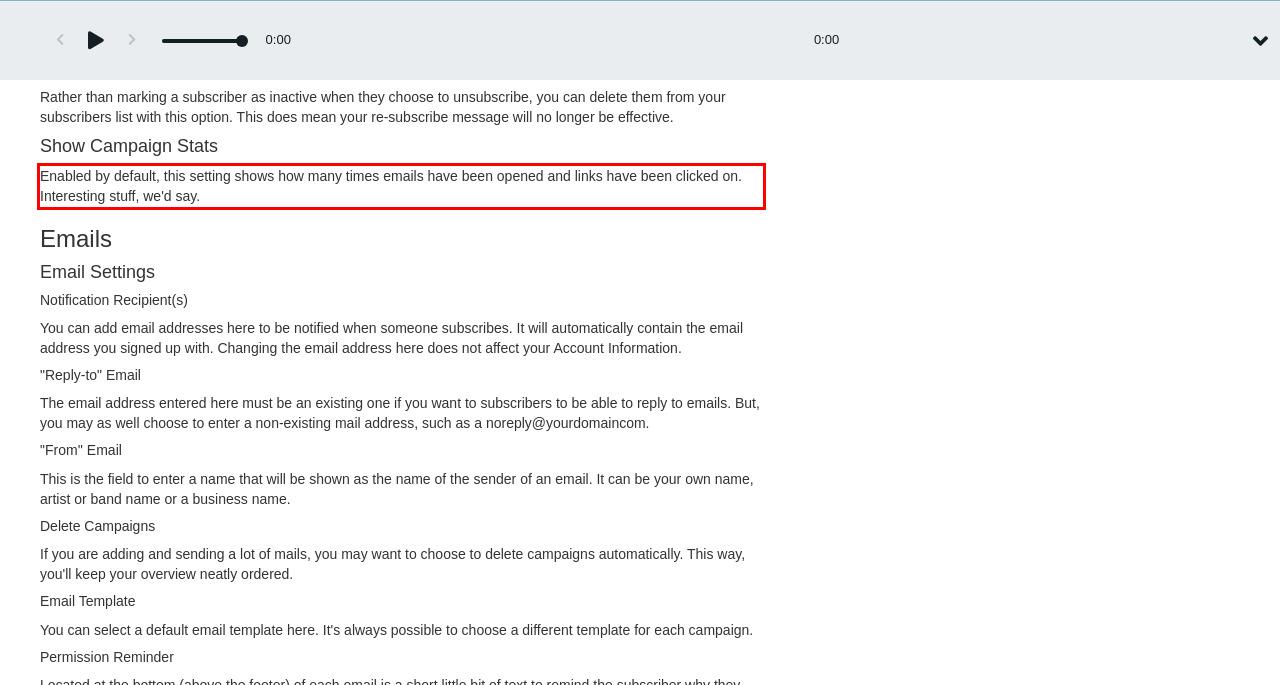Using the provided screenshot of a webpage, recognize the text inside the red rectangle bounding box by performing OCR.

Enabled by default, this setting shows how many times emails have been opened and links have been clicked on. Interesting stuff, we'd say.